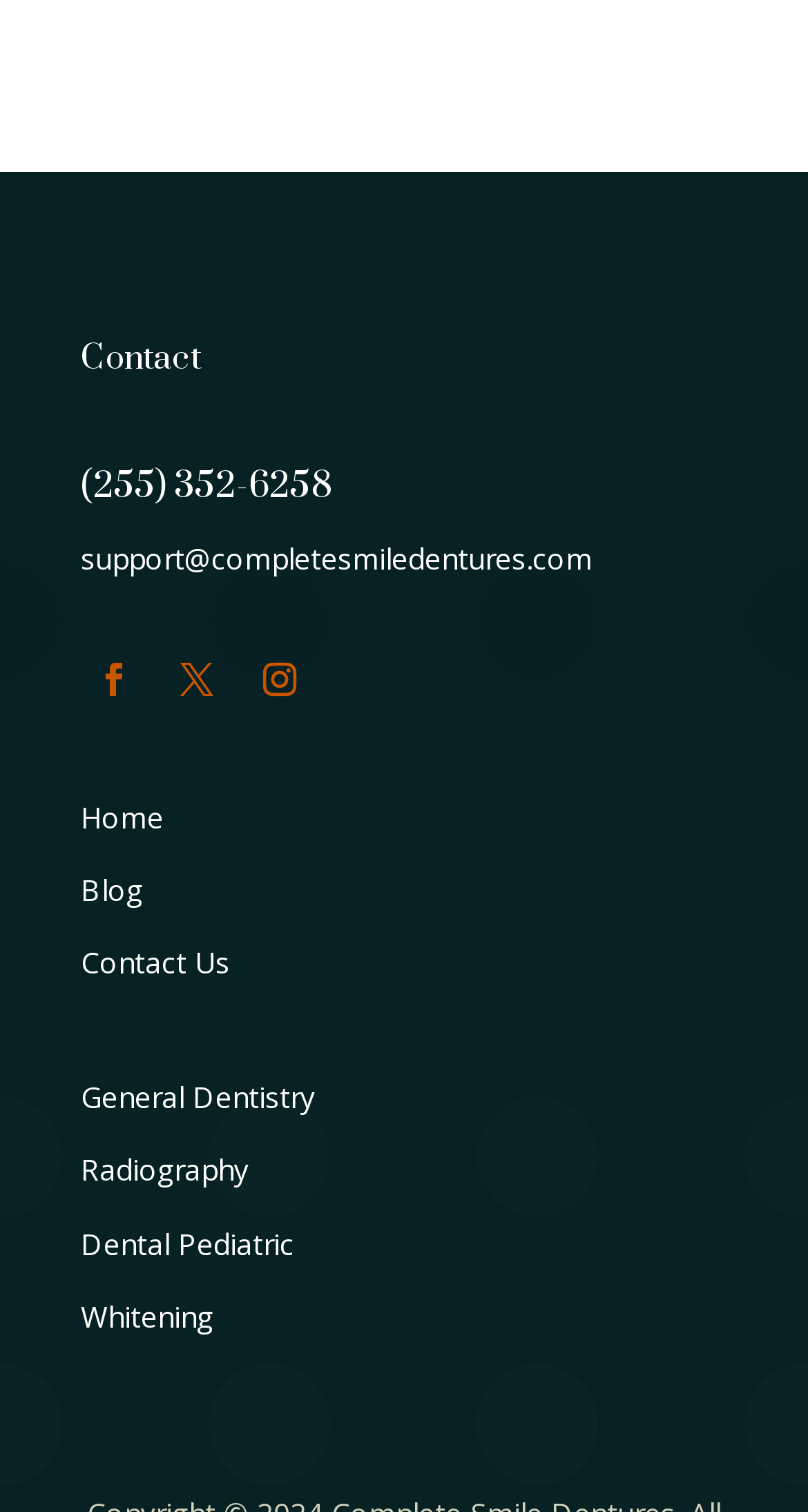Find the bounding box coordinates of the element to click in order to complete this instruction: "View General Dentistry". The bounding box coordinates must be four float numbers between 0 and 1, denoted as [left, top, right, bottom].

[0.1, 0.713, 0.39, 0.739]